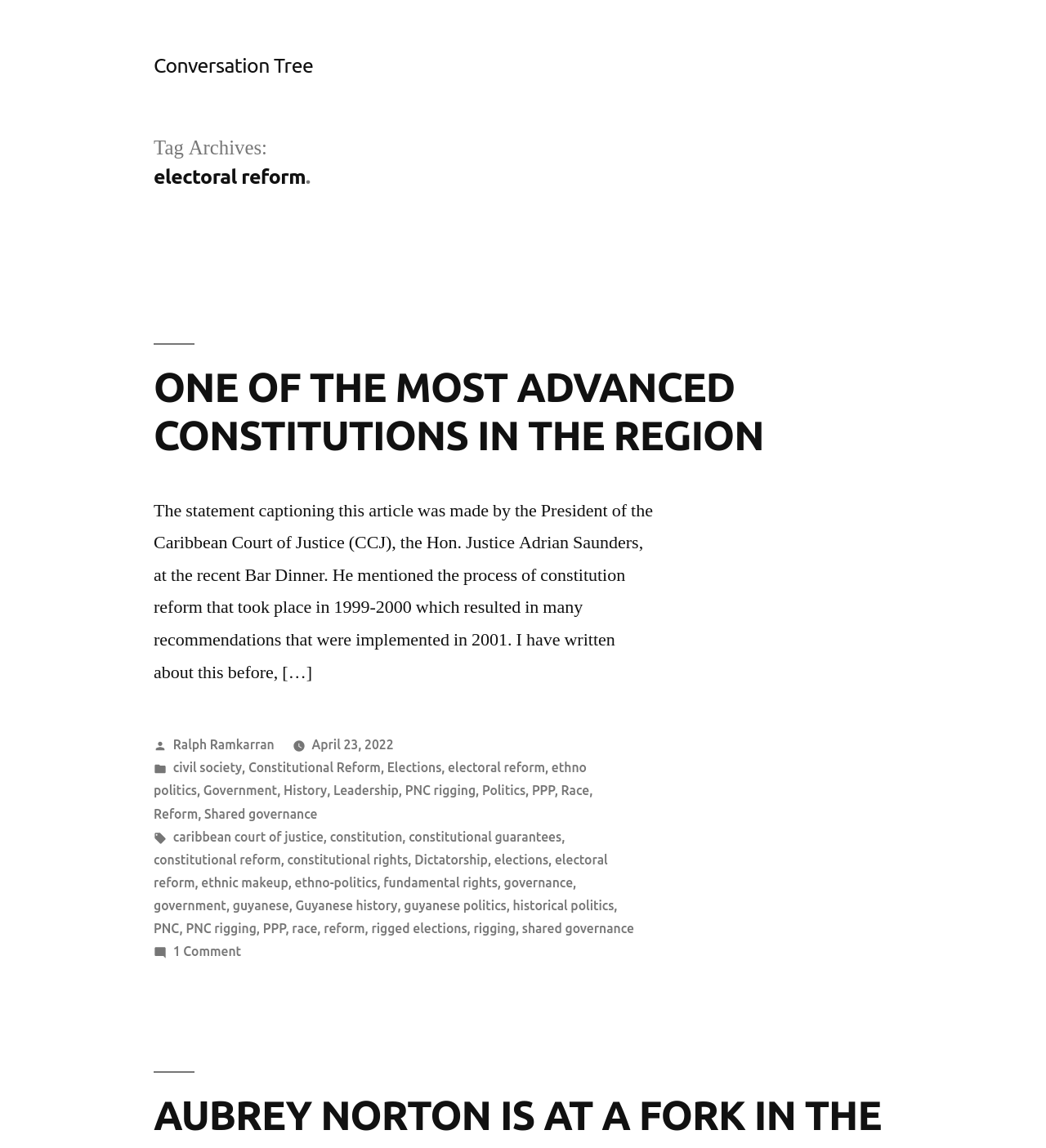Could you provide the bounding box coordinates for the portion of the screen to click to complete this instruction: "Click the link to read about constitutional reform"?

[0.147, 0.662, 0.364, 0.675]